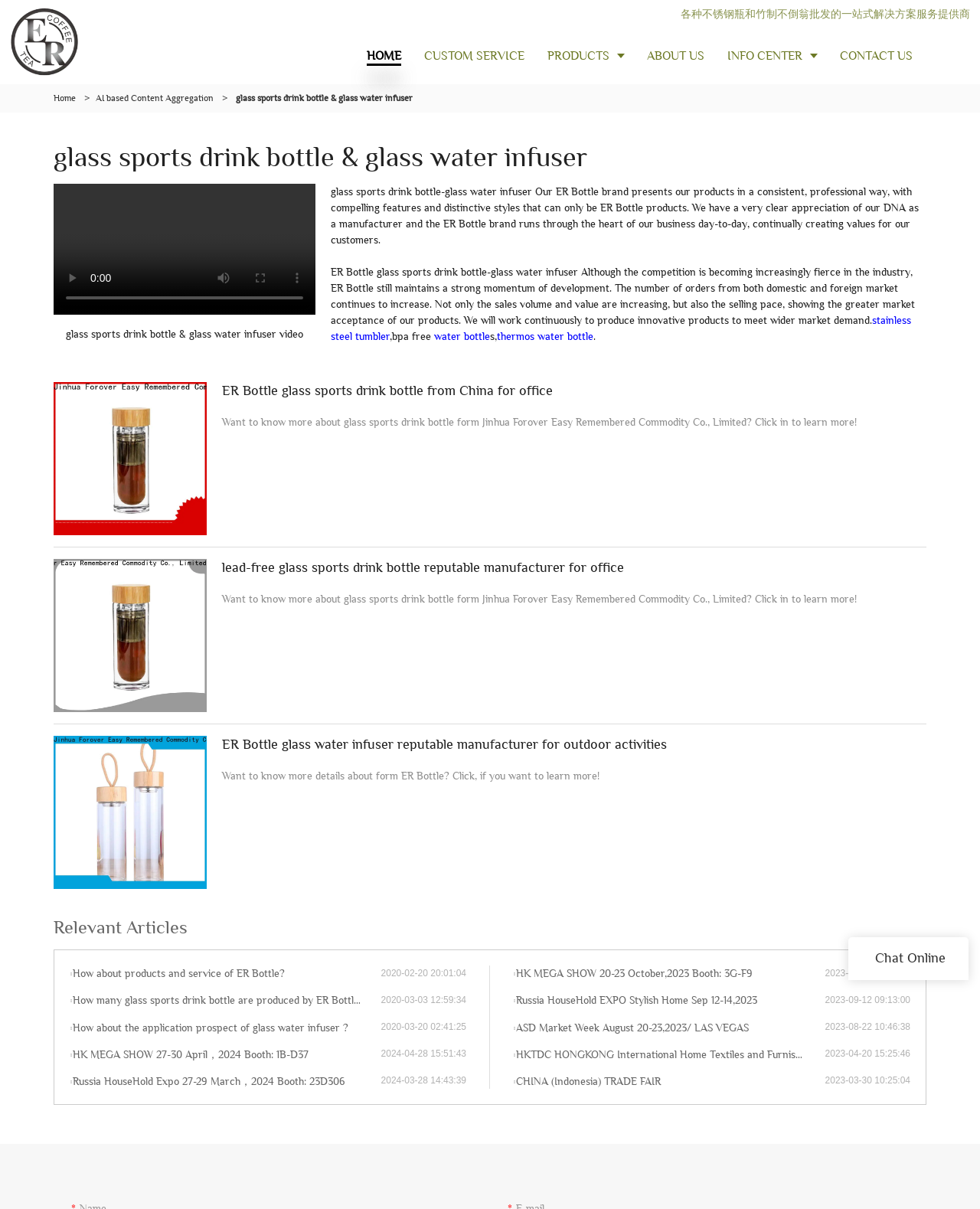What is the topic of the 'Relevant Articles' section? From the image, respond with a single word or brief phrase.

ER Bottle products and services